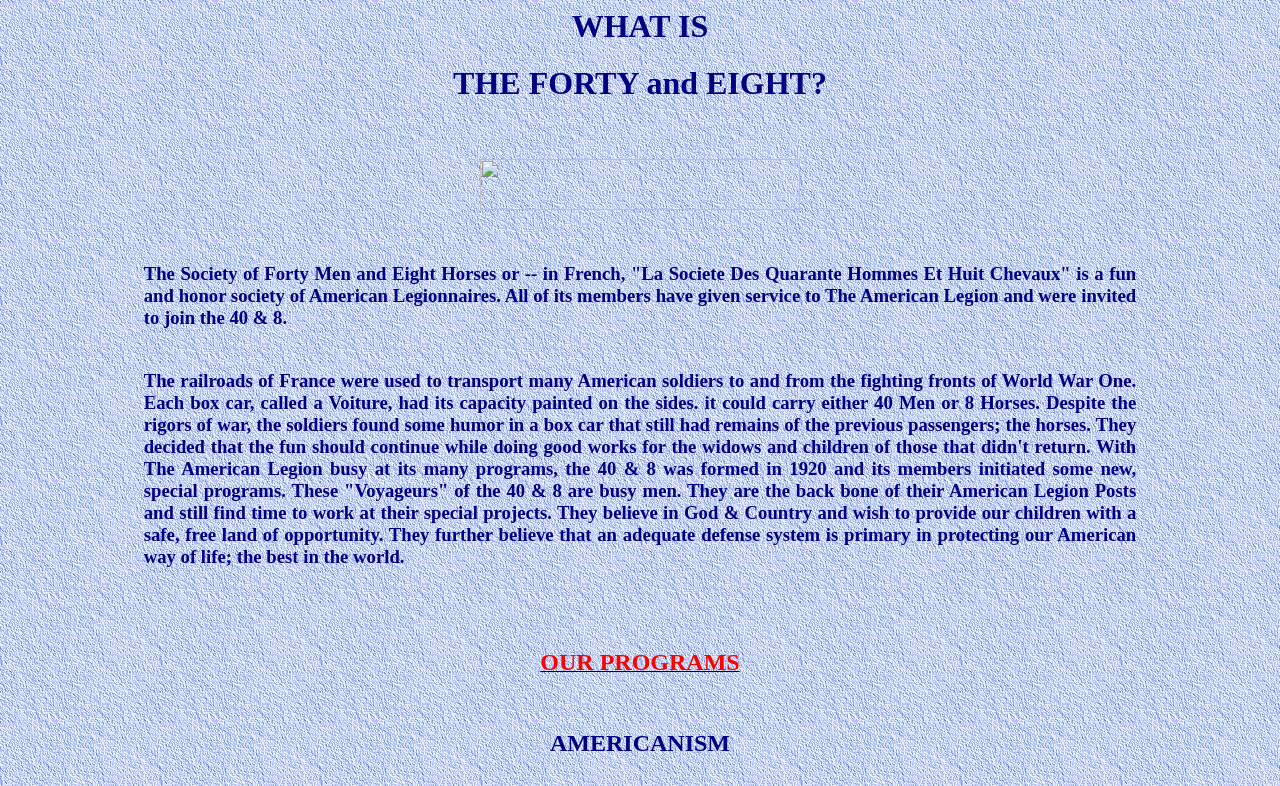Provide a thorough description of the webpage's content and layout.

The webpage is about the "Society of Forty Men and Eight Horses", a fun and honor society of American Legionnaires. At the top, there are two headings, "WHAT IS" and "THE FORTY and EIGHT?", which seem to introduce the topic. Below these headings, there is an image, which is likely a logo or an emblem of the society. 

To the right of the image, there is a section of text that provides information about the society. It explains that the society was formed in 1920 and its members are busy men who work on special projects while also being involved in their American Legion Posts. The text also mentions the society's beliefs, including the importance of God, country, and a strong defense system.

Further down, there is another section of text with a heading "OUR PROGRAMS AMERICANISM". This section appears to highlight one of the society's programs, which is focused on Americanism. The word "AMERICANISM" is emphasized in a larger font size.